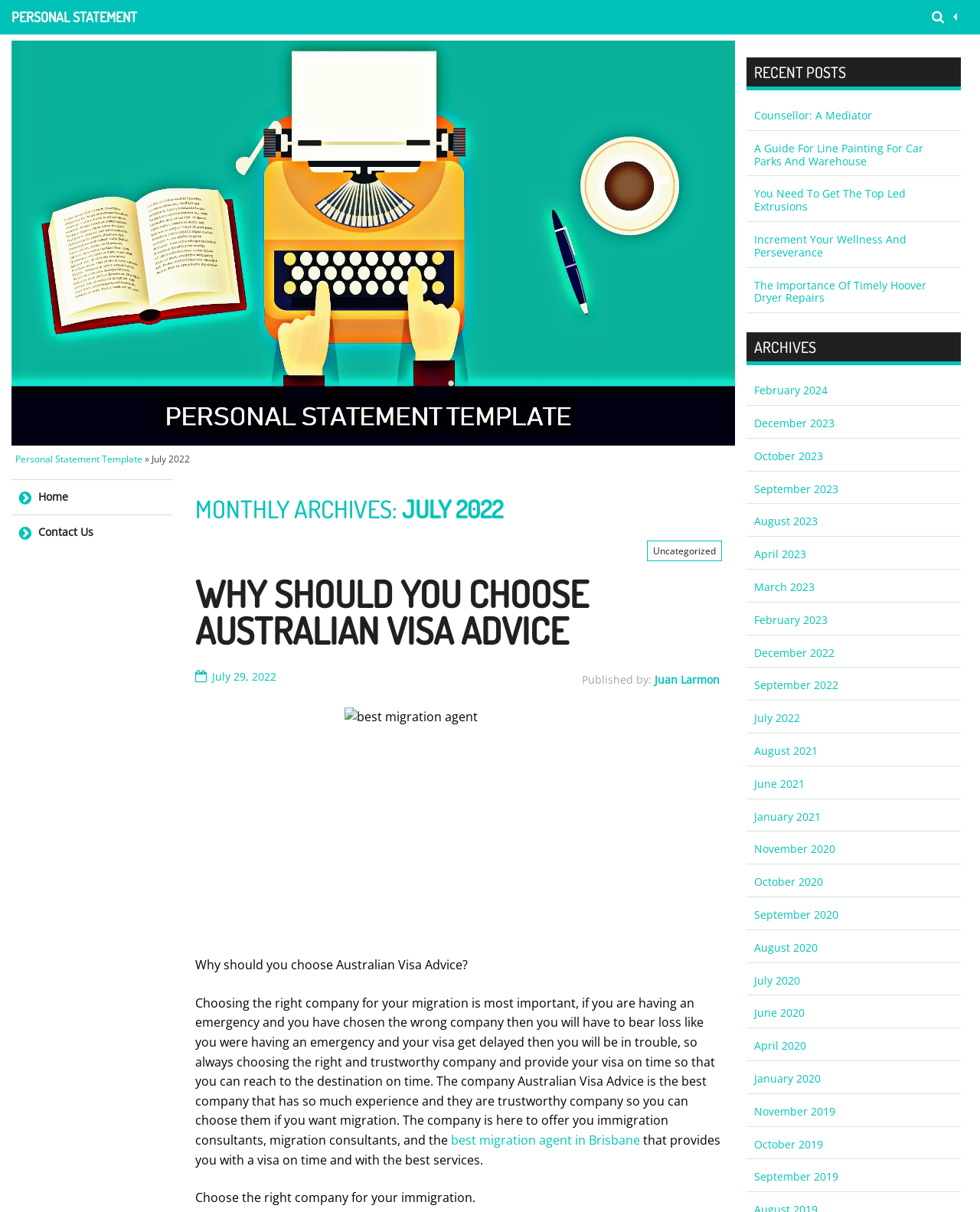Determine the bounding box coordinates of the clickable element to achieve the following action: 'Read the 'RECENT POSTS' section'. Provide the coordinates as four float values between 0 and 1, formatted as [left, top, right, bottom].

[0.762, 0.047, 0.98, 0.075]